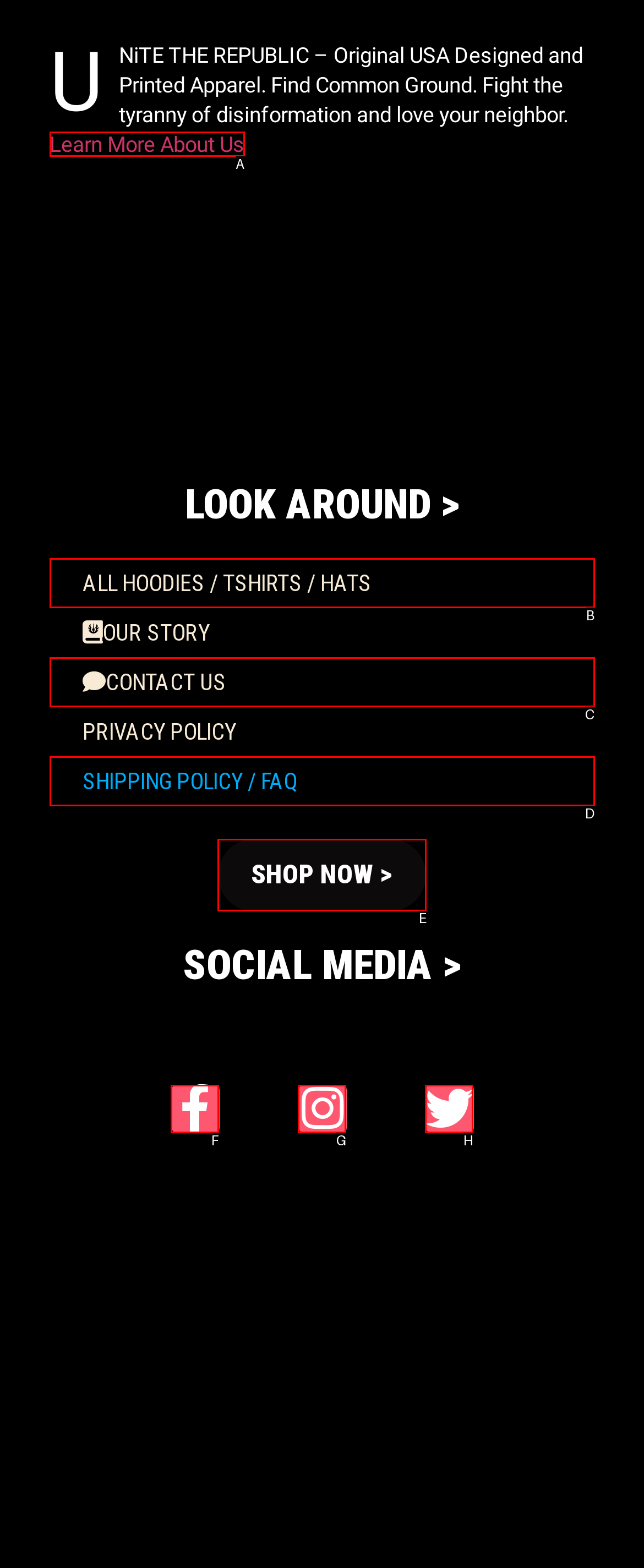Choose the letter of the option that needs to be clicked to perform the task: Start shopping now. Answer with the letter.

E